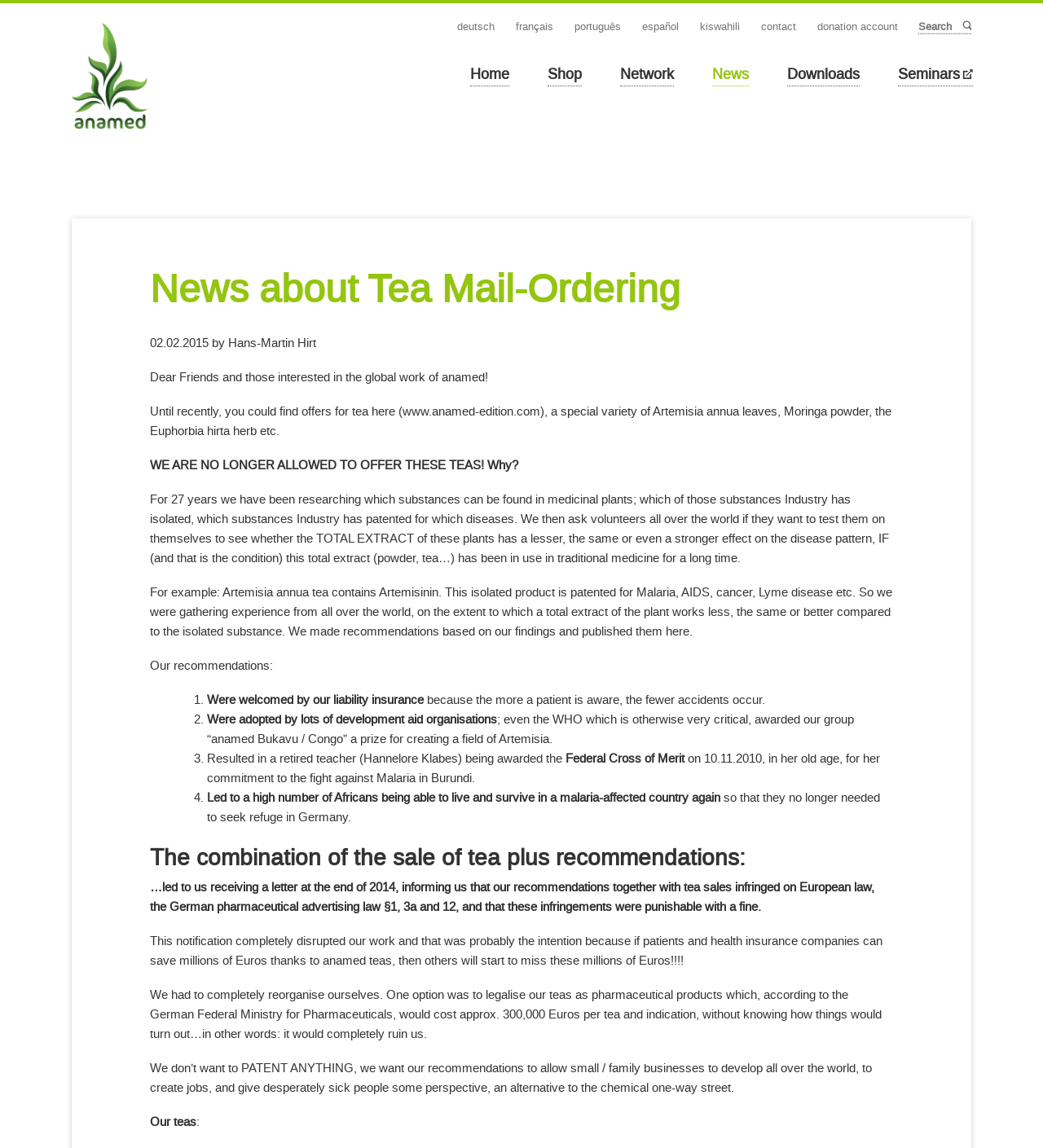Using the description "alt="anamed logo"", locate and provide the bounding box of the UI element.

[0.069, 0.02, 0.141, 0.112]